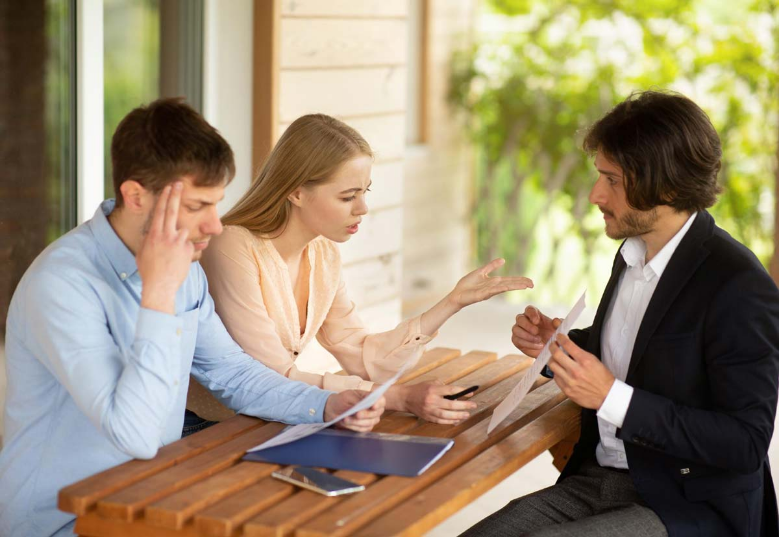How many individuals are seated at the wooden table?
Look at the image and provide a detailed response to the question.

The caption describes the scene, mentioning a female figure, a man in a blue shirt, and a man in a dark suit, all seated at the wooden table, indicating there are three individuals present.